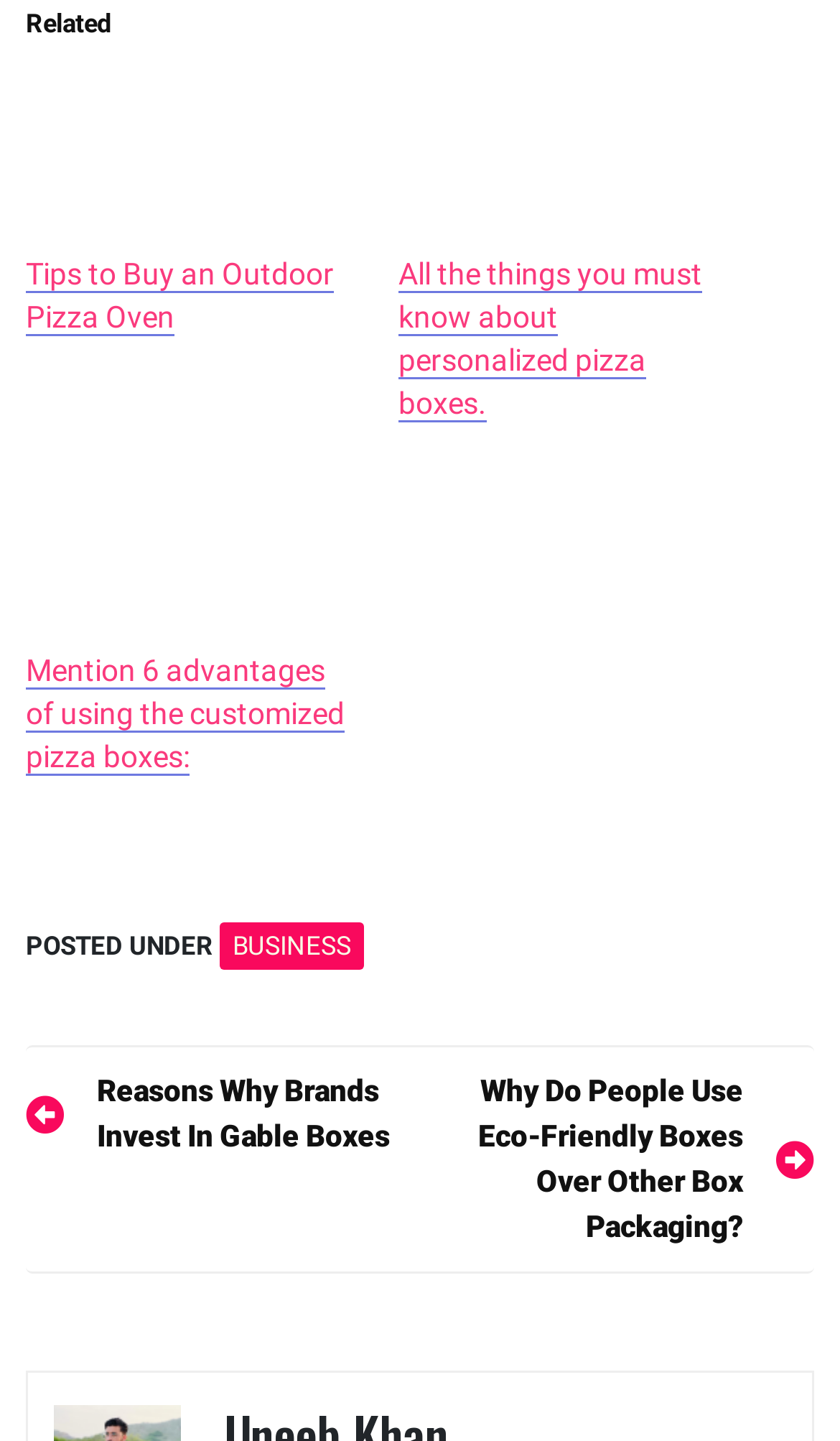How many headings are there on the webpage?
Using the visual information, respond with a single word or phrase.

4